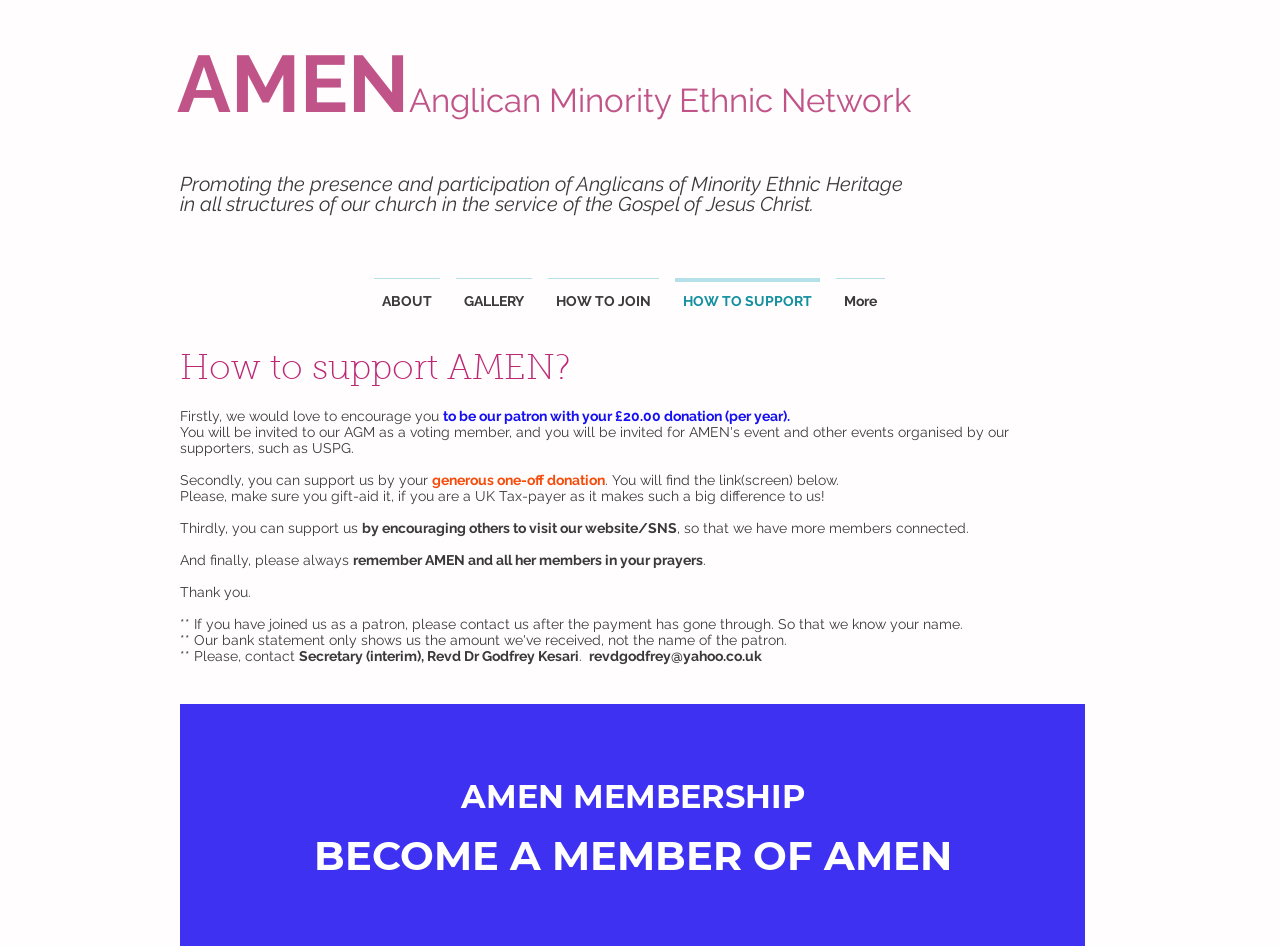What is the email address of the Secretary?
Answer with a single word or short phrase according to what you see in the image.

revdgodfrey@yahoo.co.uk